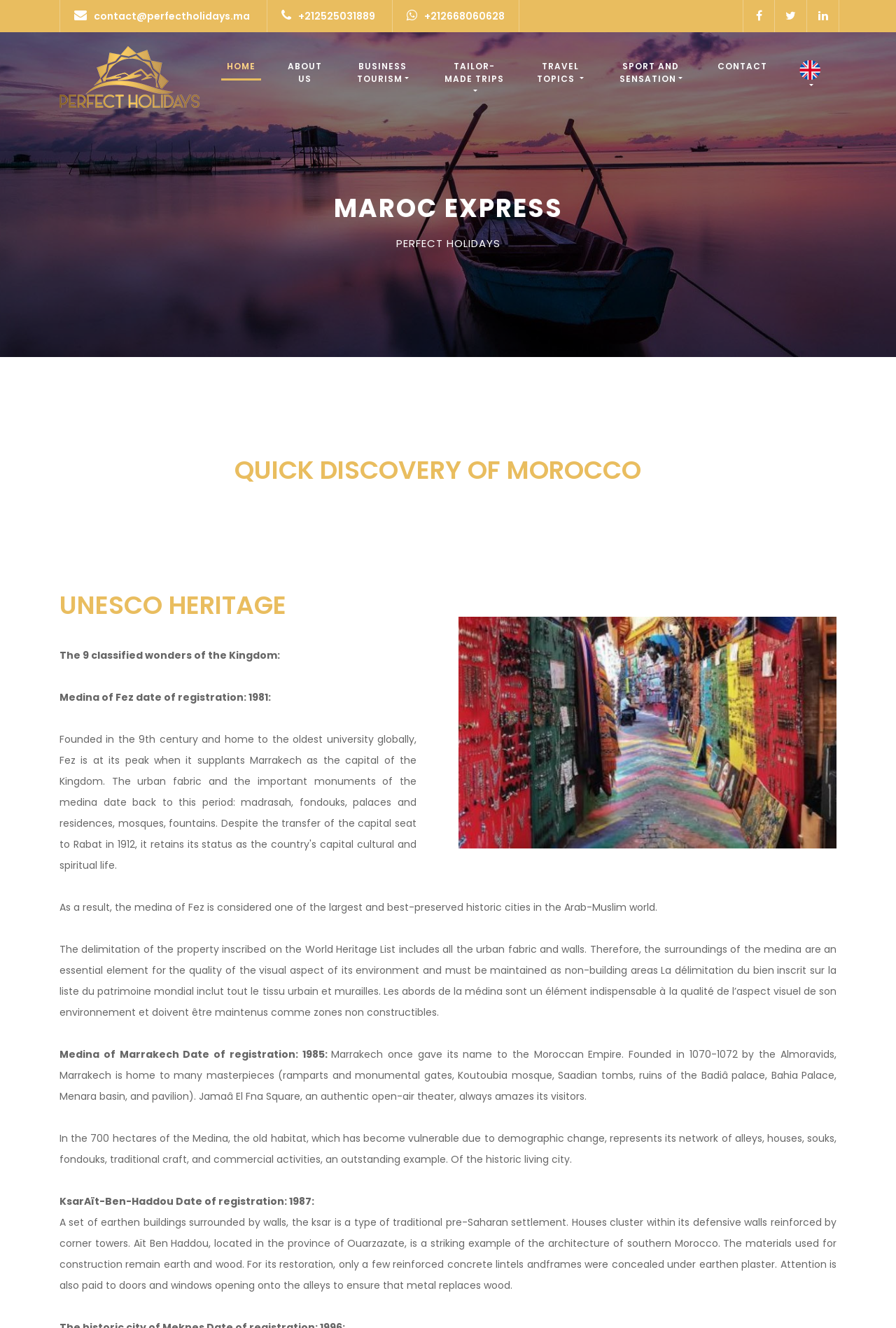Given the following UI element description: "SPORT AND SENSATION", find the bounding box coordinates in the webpage screenshot.

[0.682, 0.041, 0.771, 0.068]